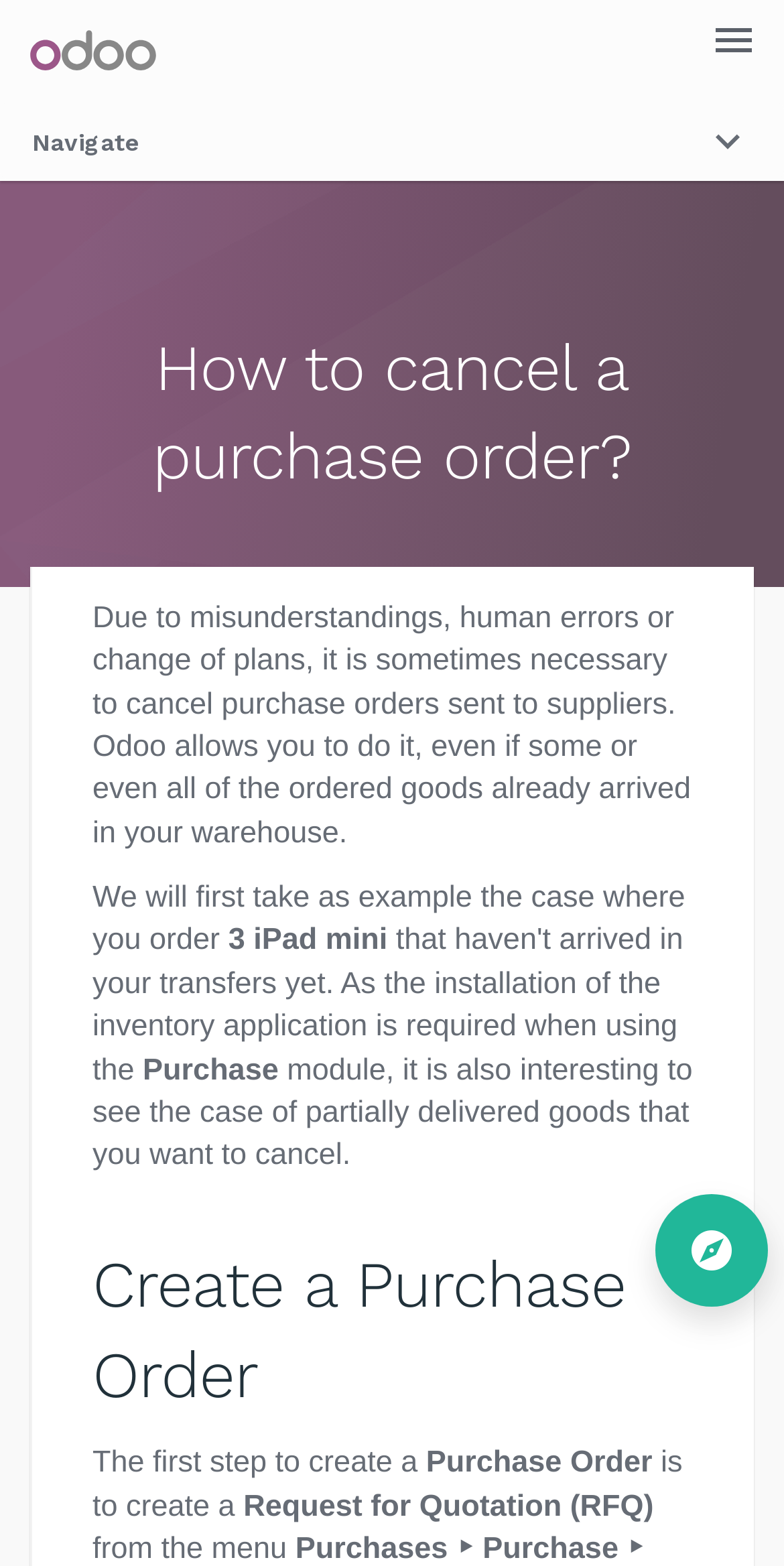Provide the bounding box coordinates for the UI element described in this sentence: "Contract Party’s Aim". The coordinates should be four float values between 0 and 1, i.e., [left, top, right, bottom].

None